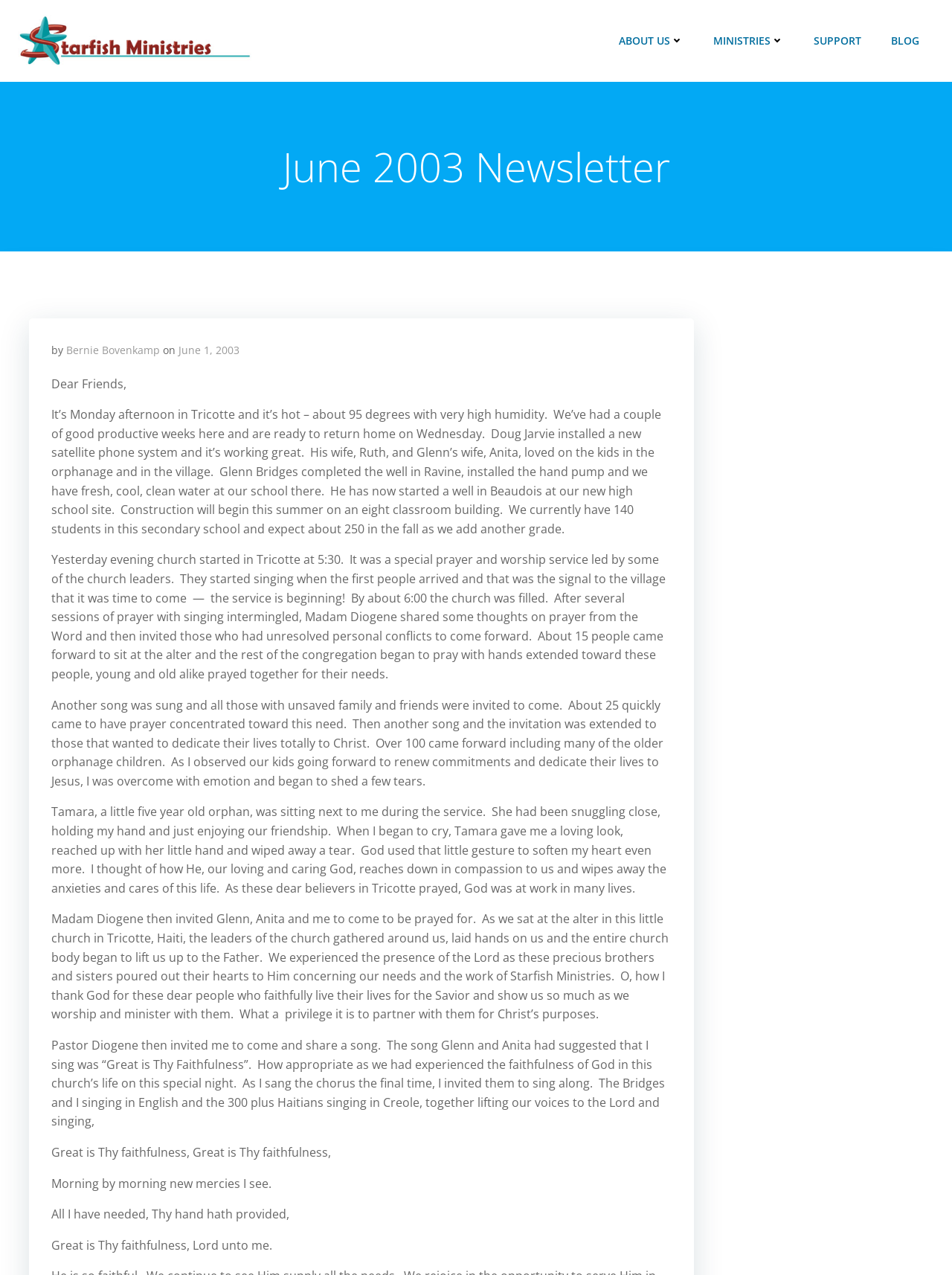Extract the bounding box coordinates for the HTML element that matches this description: "Support". The coordinates should be four float numbers between 0 and 1, i.e., [left, top, right, bottom].

[0.855, 0.026, 0.905, 0.038]